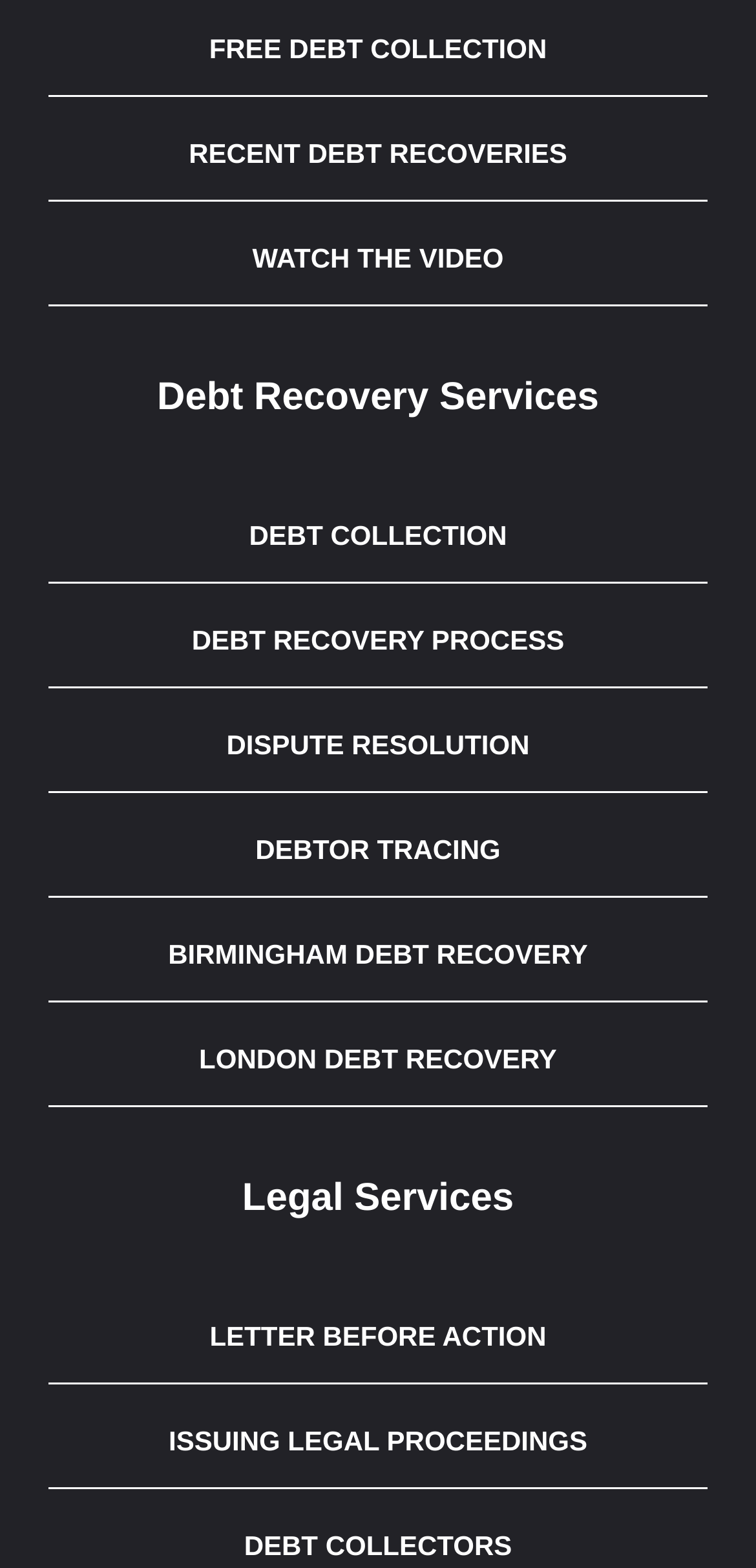Can you determine the bounding box coordinates of the area that needs to be clicked to fulfill the following instruction: "Watch the video"?

[0.064, 0.135, 0.936, 0.195]